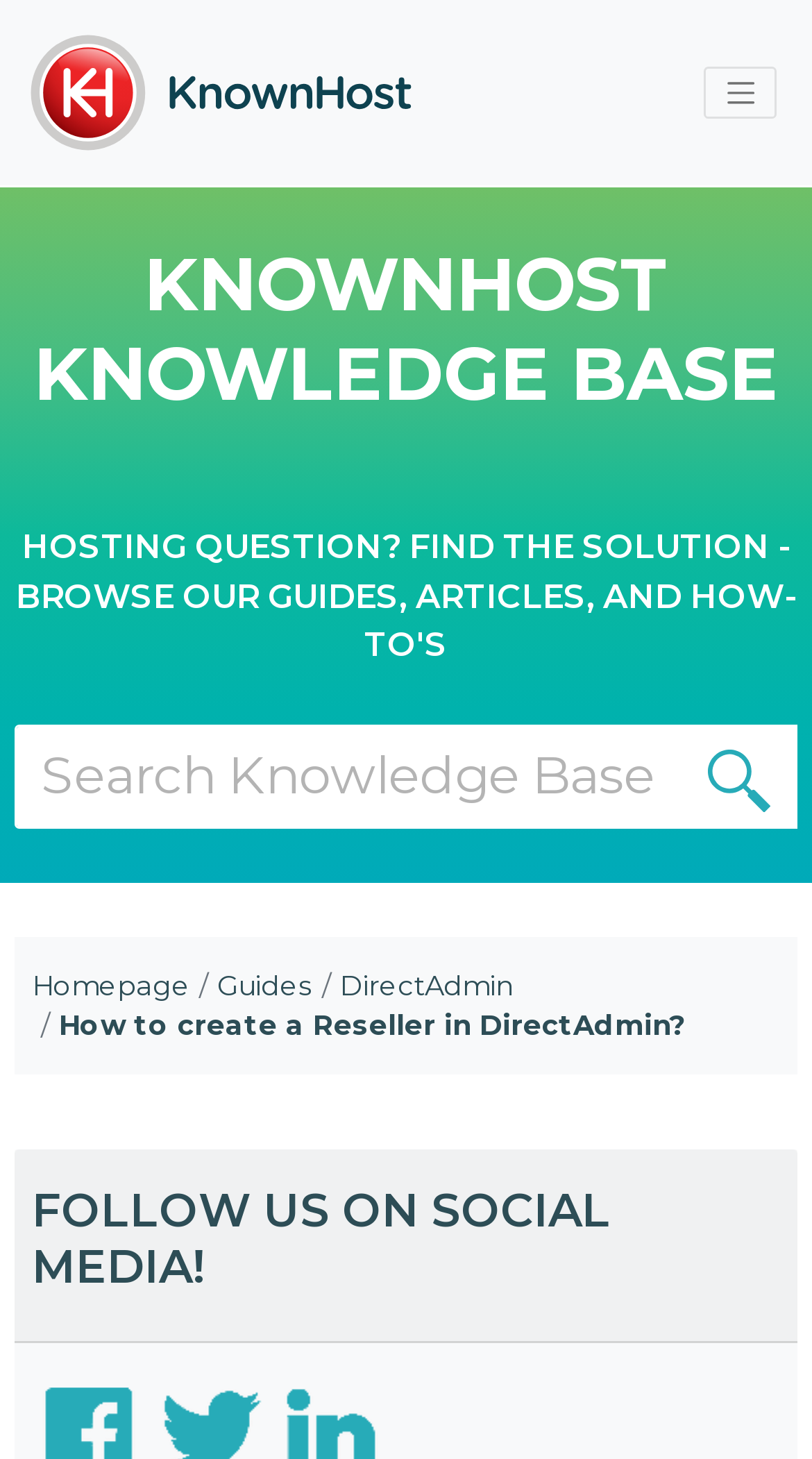Please provide a detailed answer to the question below based on the screenshot: 
What is the name of the knowledge base?

I found the answer by looking at the heading element on the webpage, which is 'KNOWNHOST KNOWLEDGE BASE'.